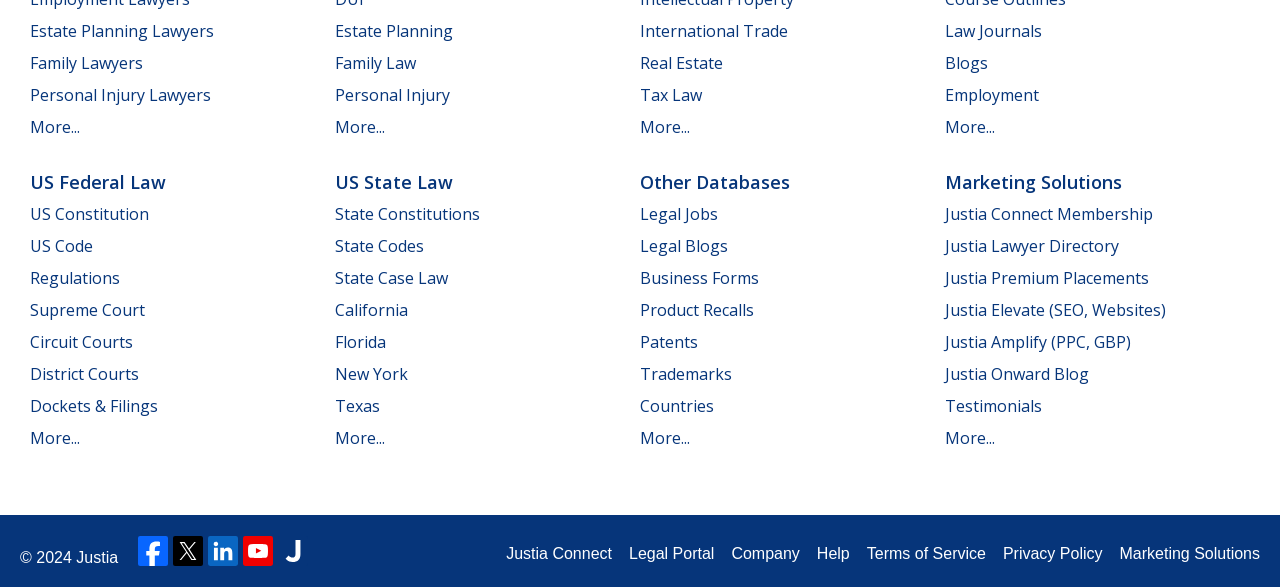Locate the bounding box of the UI element described in the following text: "State Codes".

[0.262, 0.4, 0.331, 0.437]